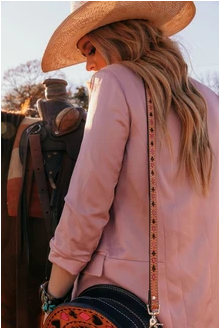What type of hat is the woman wearing?
Examine the image and provide an in-depth answer to the question.

The caption describes the woman's hat as a distinctive wide-brimmed straw hat, which enhances her vintage charm and adds to her overall stylish vibe.